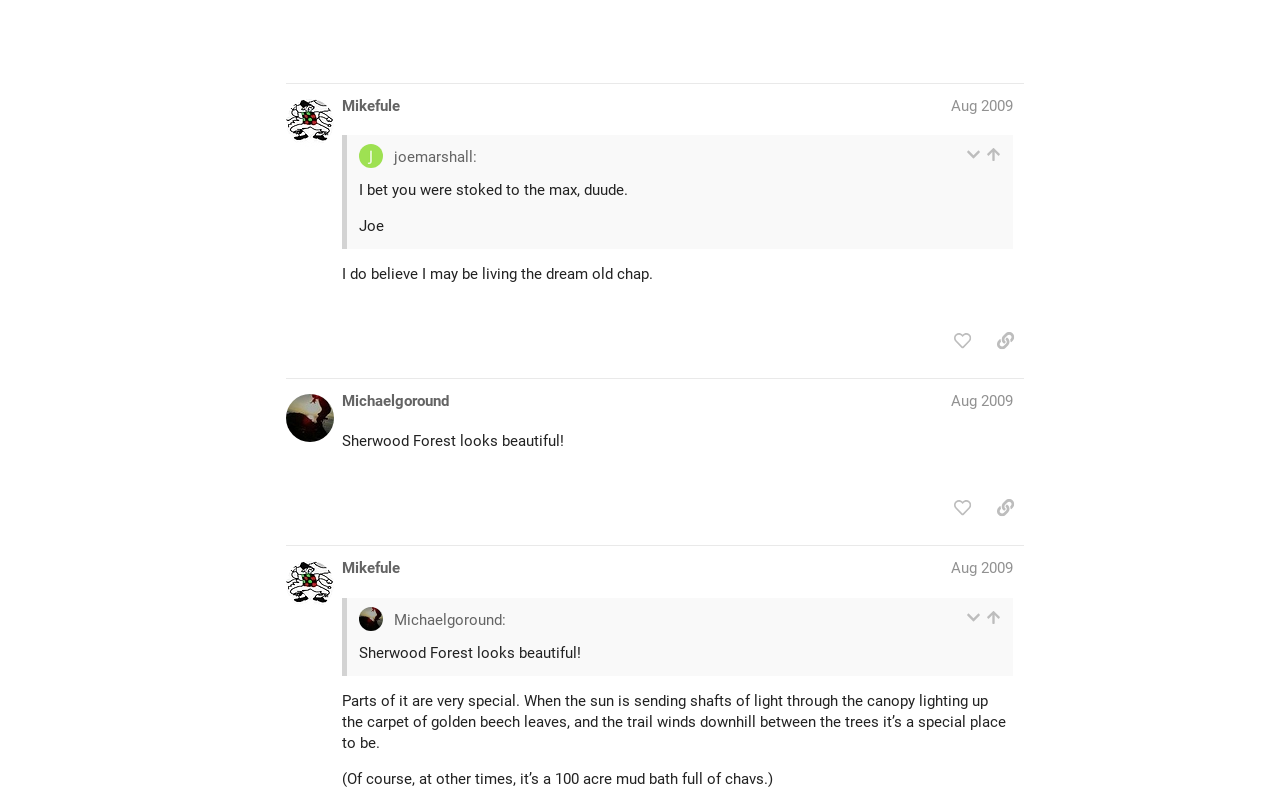Give the bounding box coordinates for this UI element: "Pictures of your latest ride". The coordinates should be four float numbers between 0 and 1, arranged as [left, top, right, bottom].

[0.105, 0.009, 0.806, 0.043]